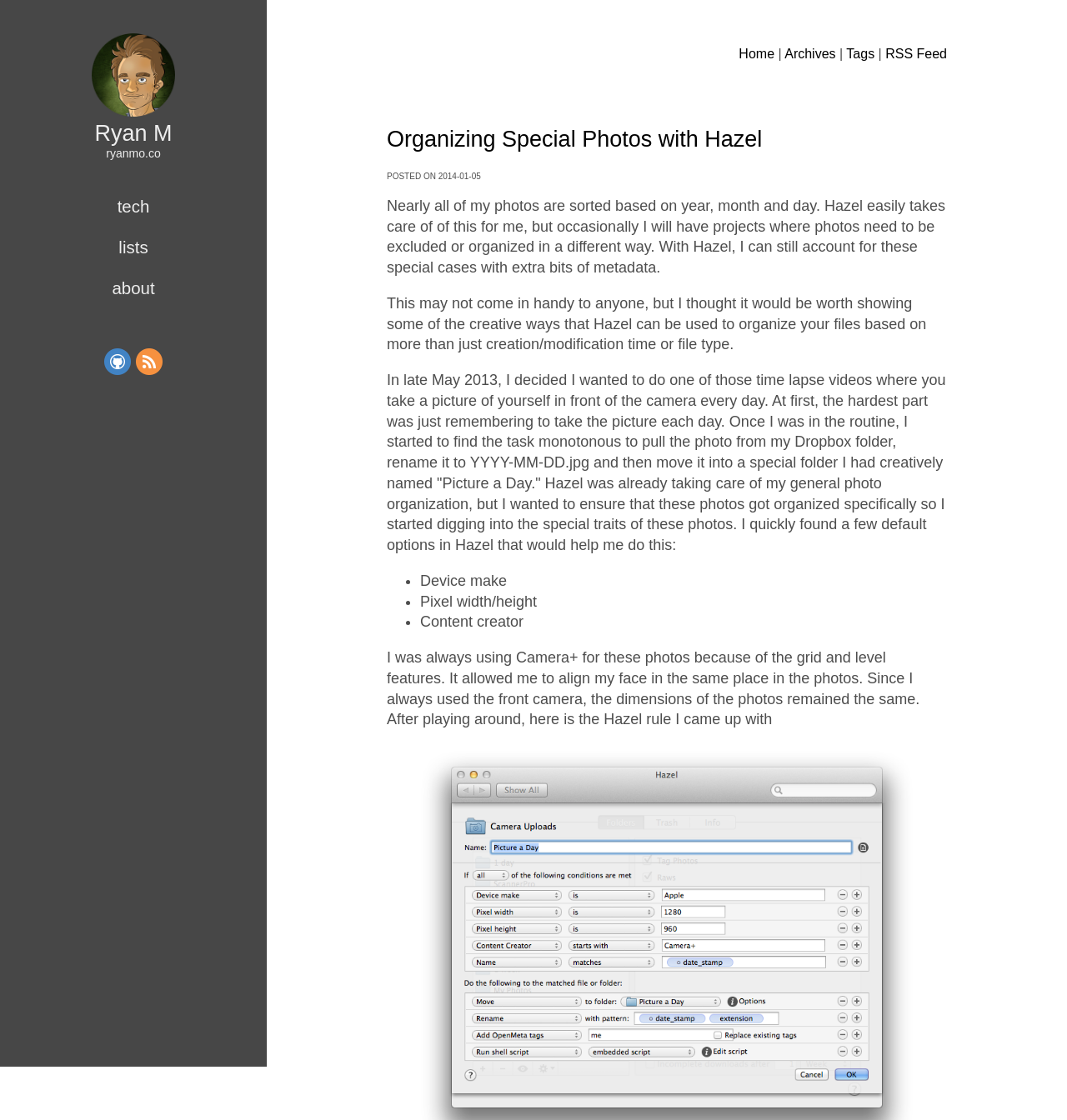Show the bounding box coordinates of the region that should be clicked to follow the instruction: "visit about page."

[0.105, 0.248, 0.145, 0.266]